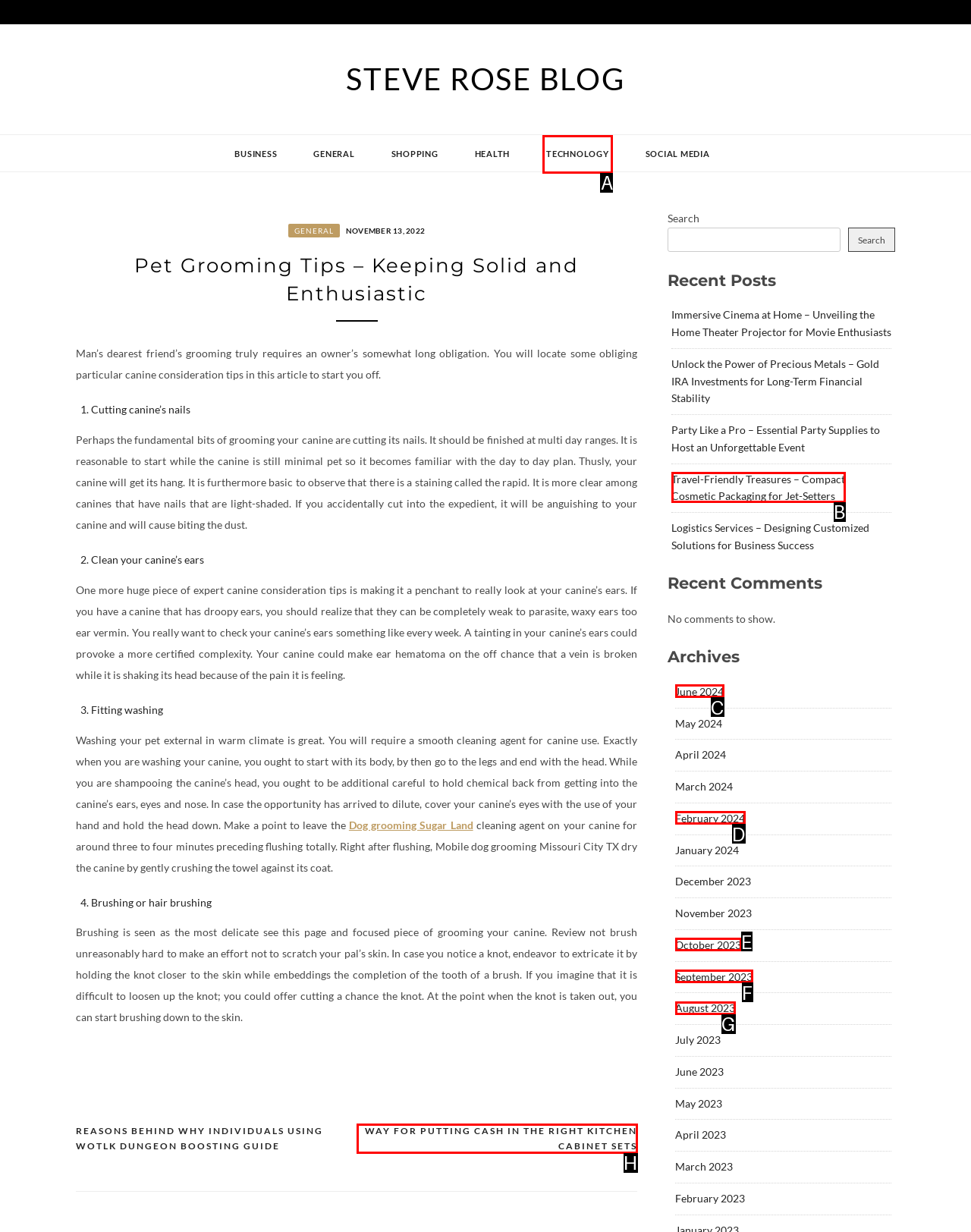Identify the letter corresponding to the UI element that matches this description: Technology
Answer using only the letter from the provided options.

A